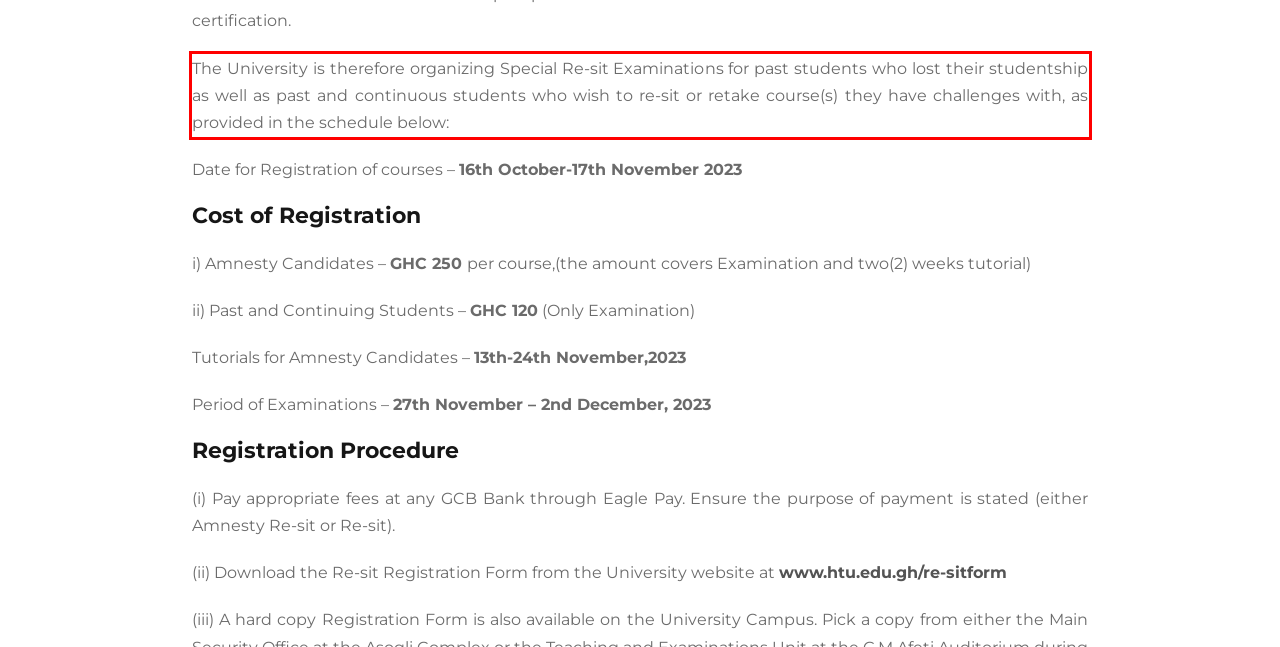You are presented with a screenshot containing a red rectangle. Extract the text found inside this red bounding box.

The University is therefore organizing Special Re-sit Examinations for past students who lost their studentship as well as past and continuous students who wish to re-sit or retake course(s) they have challenges with, as provided in the schedule below: